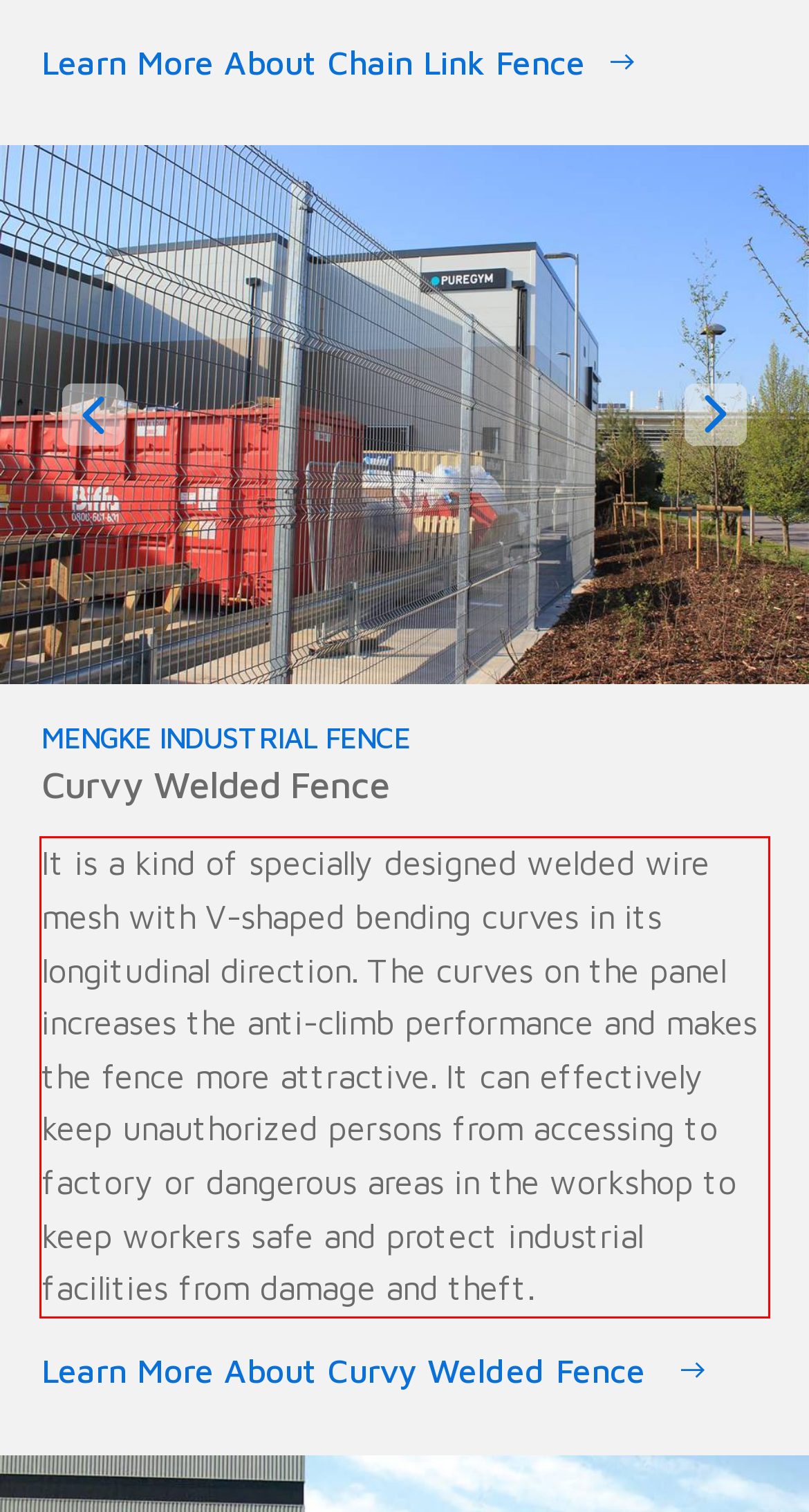You have a screenshot of a webpage with a red bounding box. Identify and extract the text content located inside the red bounding box.

It is a kind of specially designed welded wire mesh with V-shaped bending curves in its longitudinal direction. The curves on the panel increases the anti-climb performance and makes the fence more attractive. It can effectively keep unauthorized persons from accessing to factory or dangerous areas in the workshop to keep workers safe and protect industrial facilities from damage and theft.